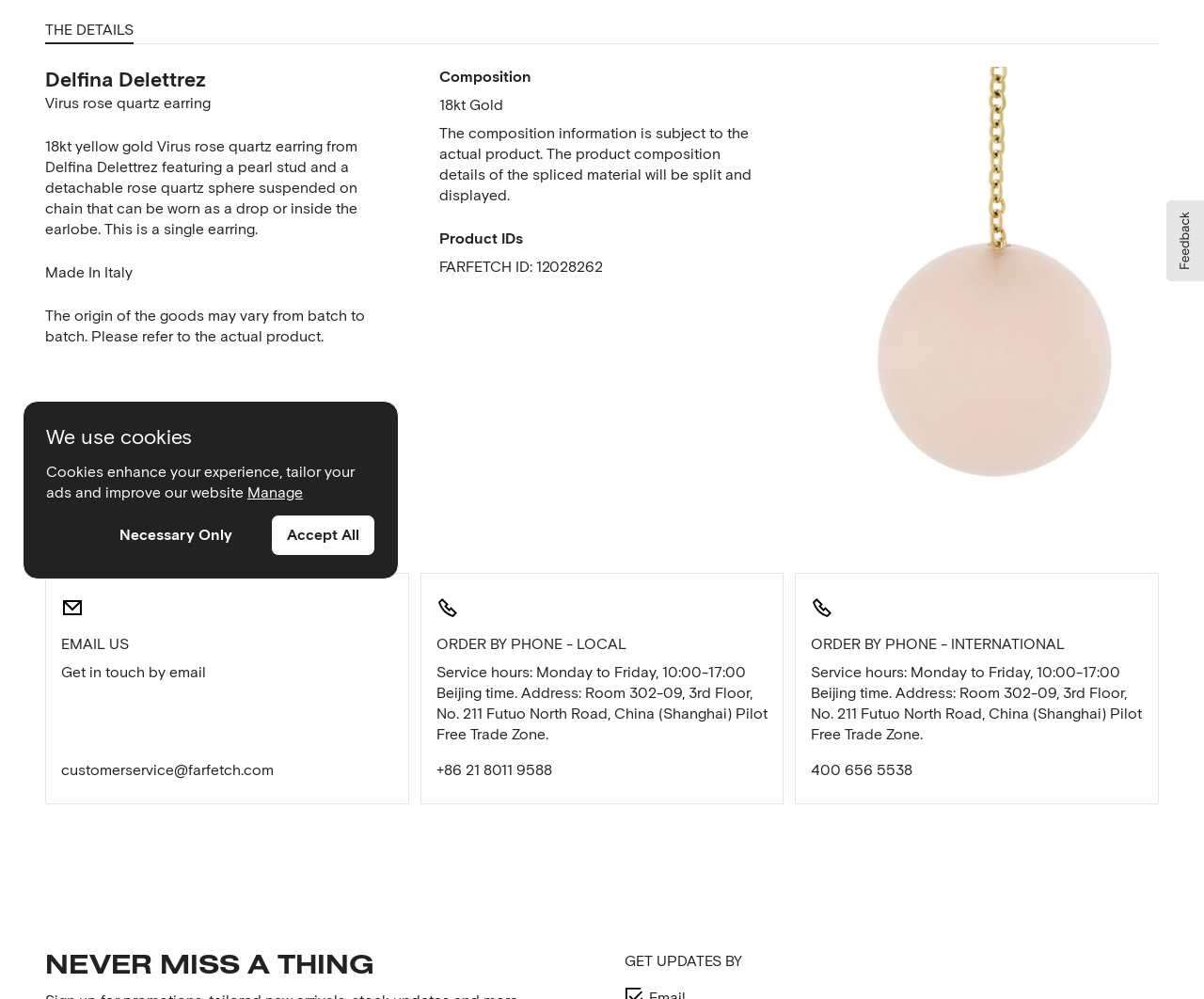Find the bounding box coordinates of the UI element according to this description: "400 656 5538".

[0.674, 0.762, 0.758, 0.78]